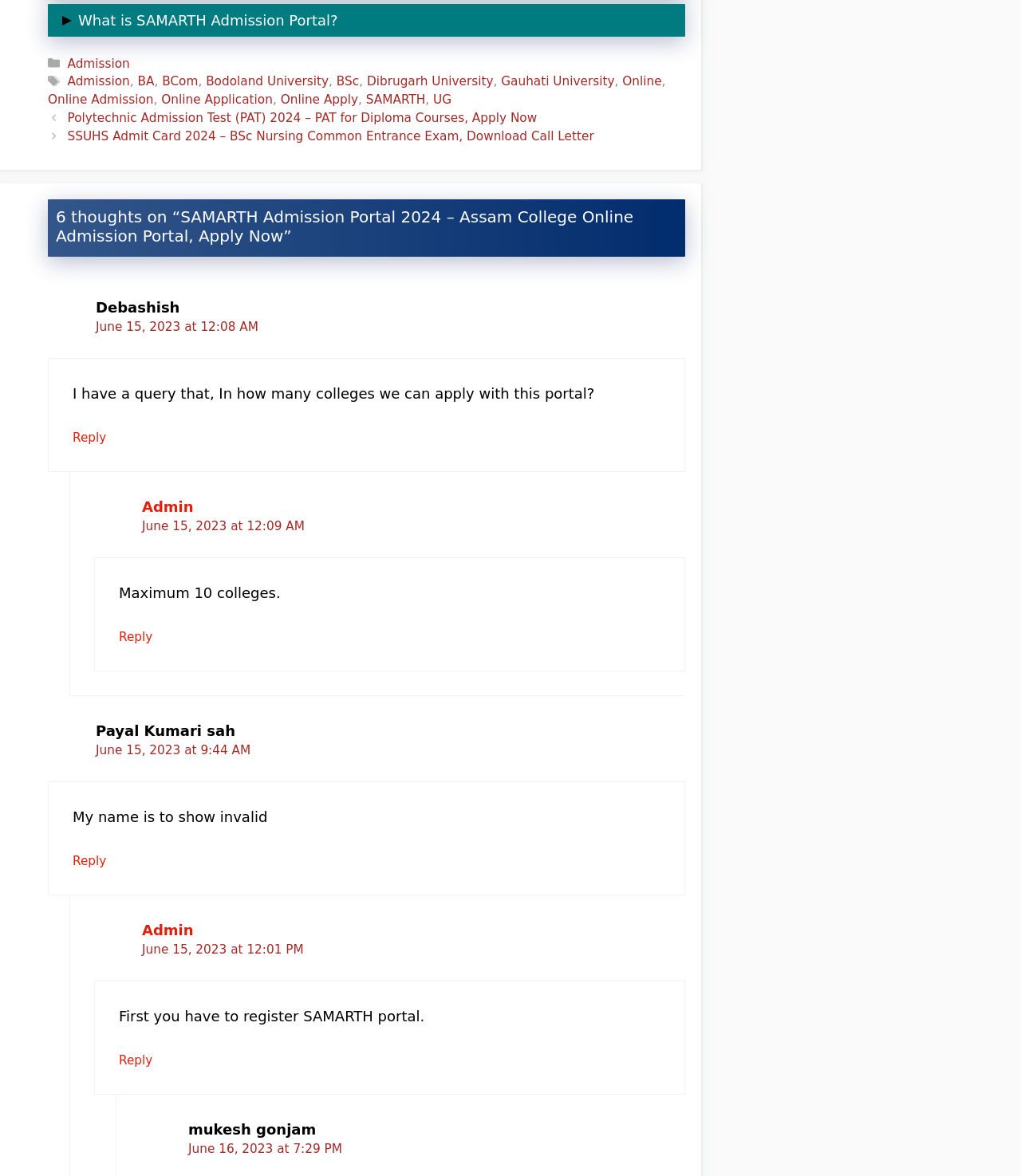Determine the bounding box coordinates for the element that should be clicked to follow this instruction: "Click on 'Reply to Debashish'". The coordinates should be given as four float numbers between 0 and 1, in the format [left, top, right, bottom].

[0.071, 0.366, 0.104, 0.378]